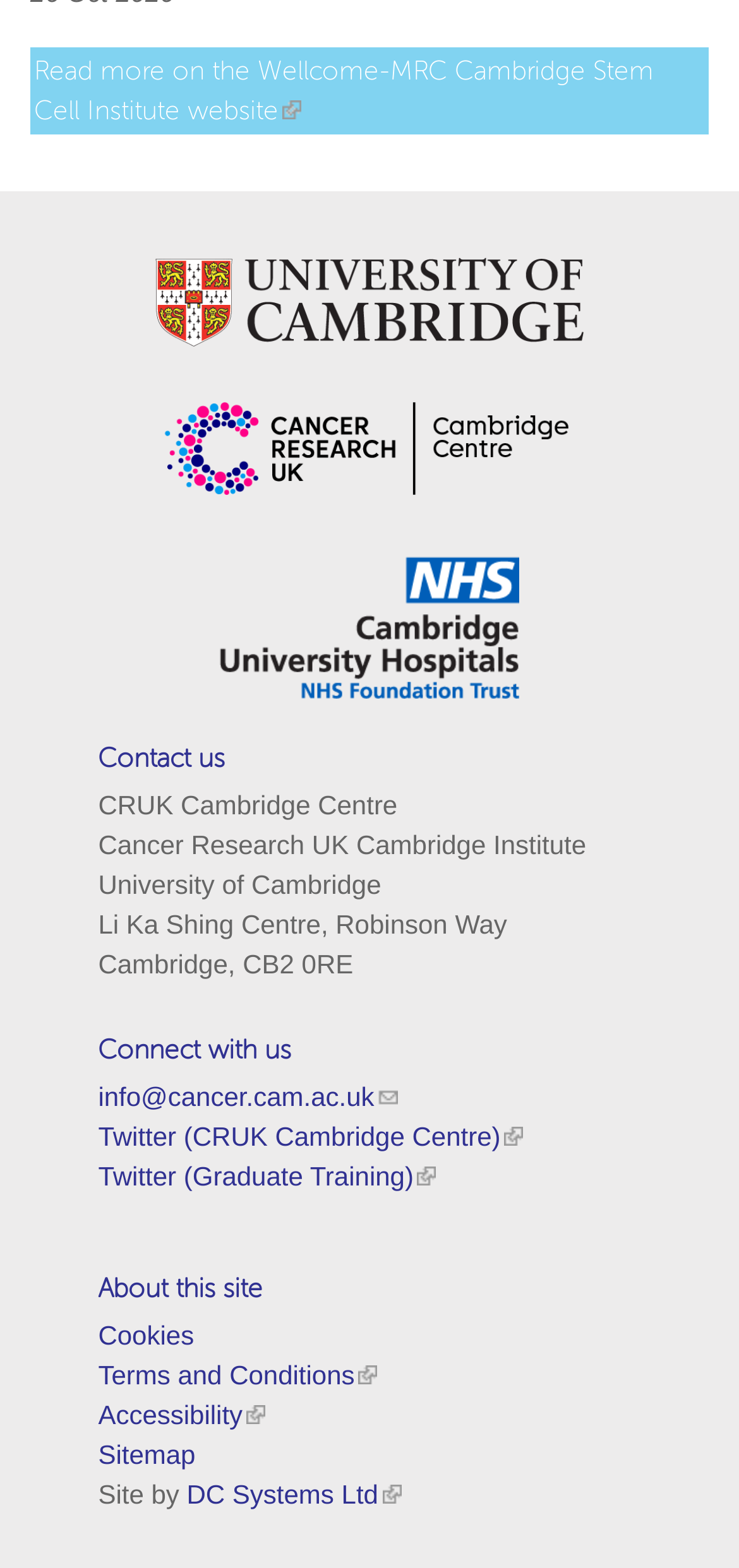Find the bounding box coordinates of the clickable element required to execute the following instruction: "Read more on the Wellcome-MRC Cambridge Stem Cell Institute website". Provide the coordinates as four float numbers between 0 and 1, i.e., [left, top, right, bottom].

[0.041, 0.03, 0.959, 0.086]